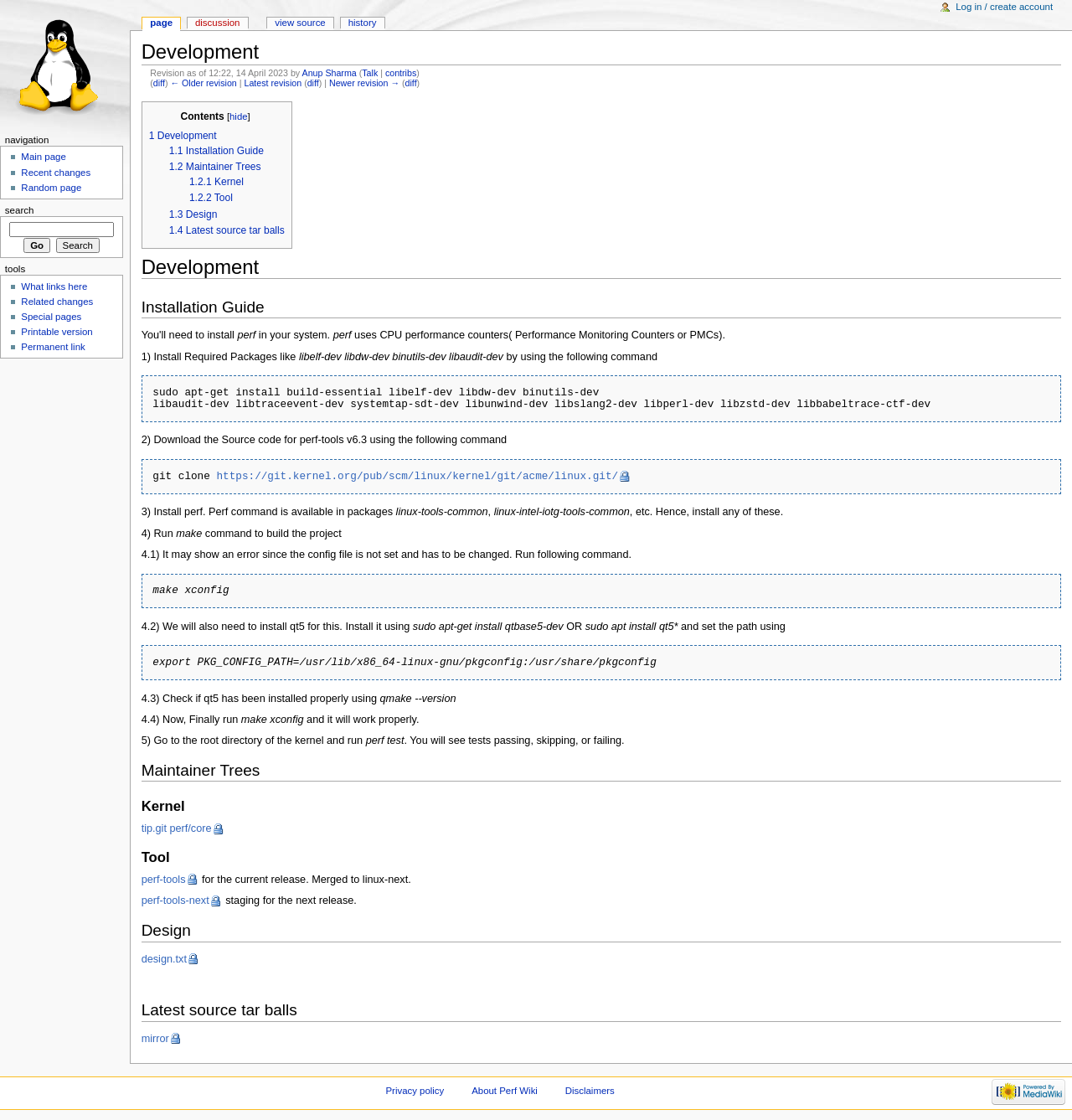Identify and provide the bounding box coordinates of the UI element described: "Log in / create account". The coordinates should be formatted as [left, top, right, bottom], with each number being a float between 0 and 1.

[0.892, 0.001, 0.982, 0.012]